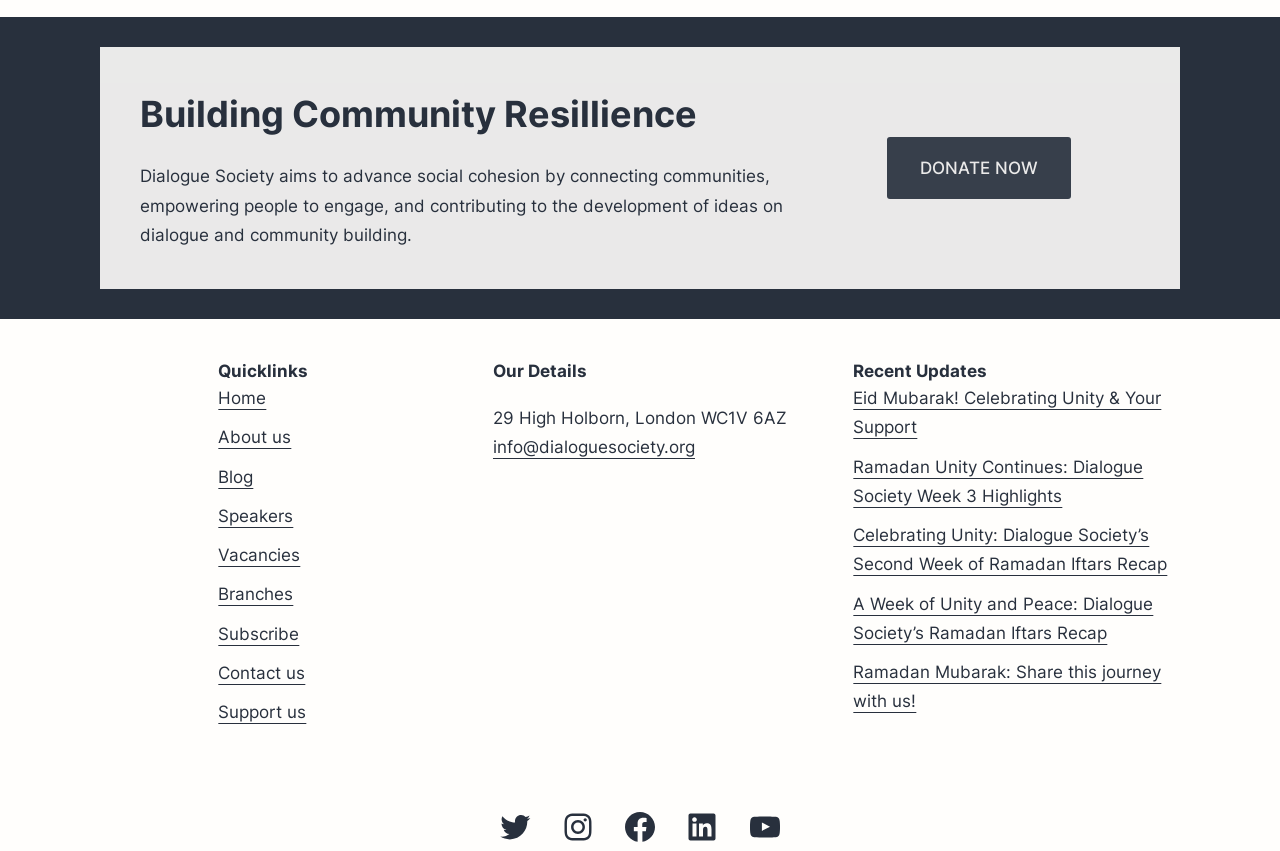Could you provide the bounding box coordinates for the portion of the screen to click to complete this instruction: "Visit the Home page"?

[0.171, 0.455, 0.208, 0.48]